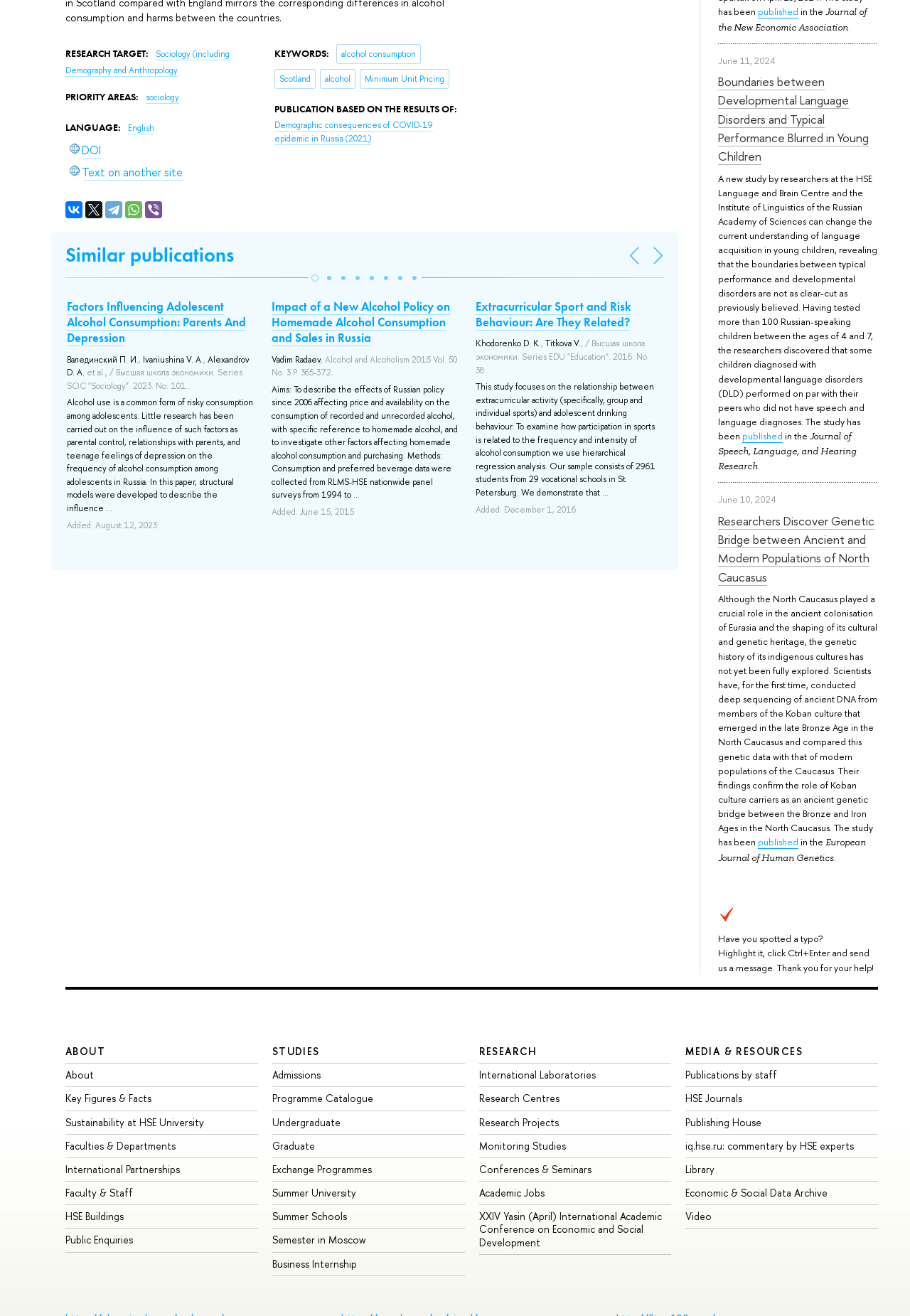Please provide a short answer using a single word or phrase for the question:
How many authors are listed for the publication 'Factors Influencing Adolescent Alcohol Consumption: Parents And Depression'?

4